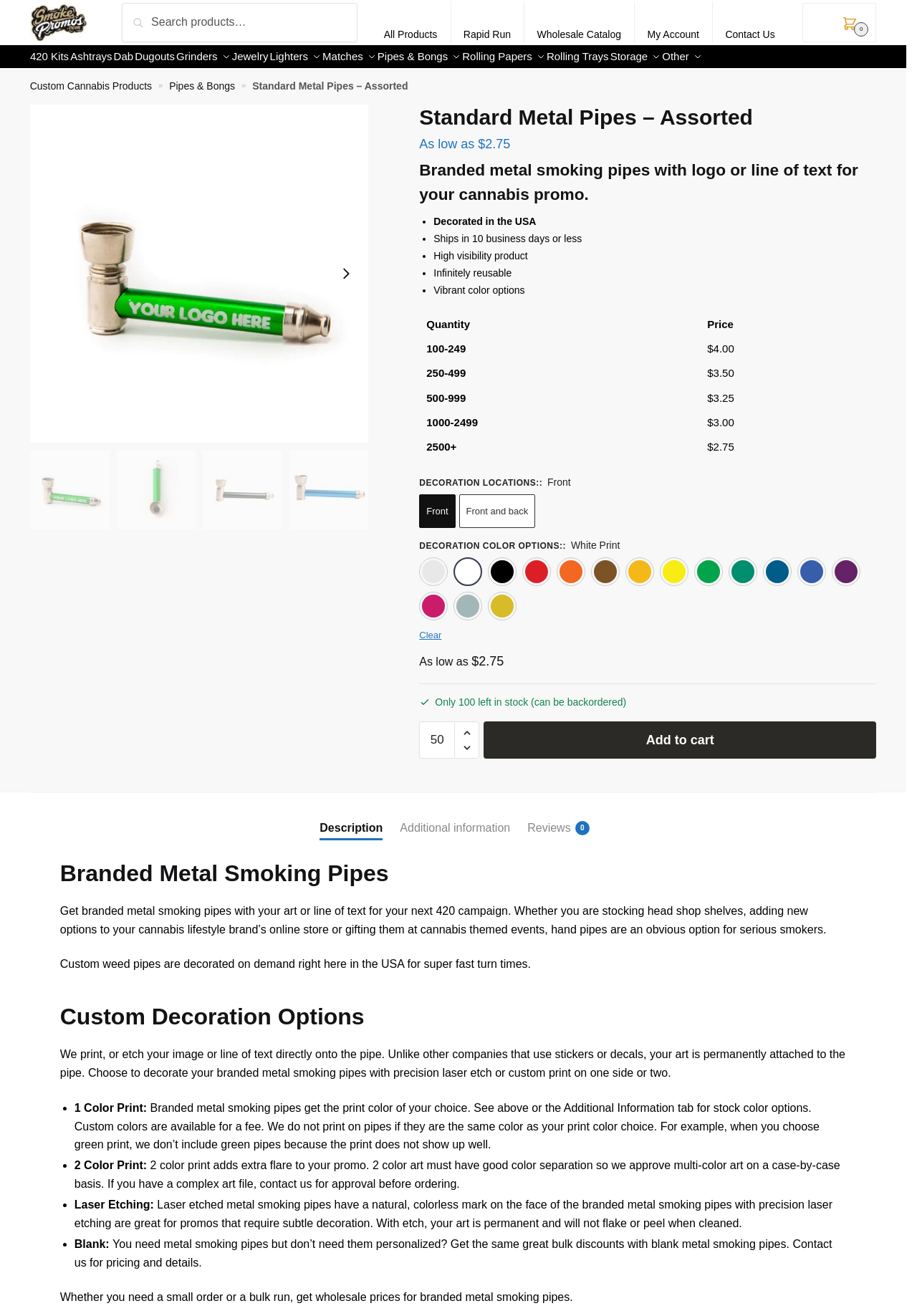What is the minimum quantity to order for a price of $2.75?
Using the image as a reference, deliver a detailed and thorough answer to the question.

According to the table, the price of $2.75 corresponds to the quantity range of 1000-2499.